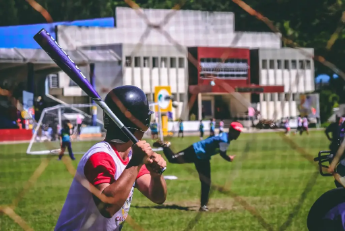What is the atmosphere of the baseball practice session?
Please answer the question with a detailed response using the information from the screenshot.

The caption describes the atmosphere as 'vibrant' and 'filled with energy and teamwork', conveying a lively and dynamic environment during the practice session.